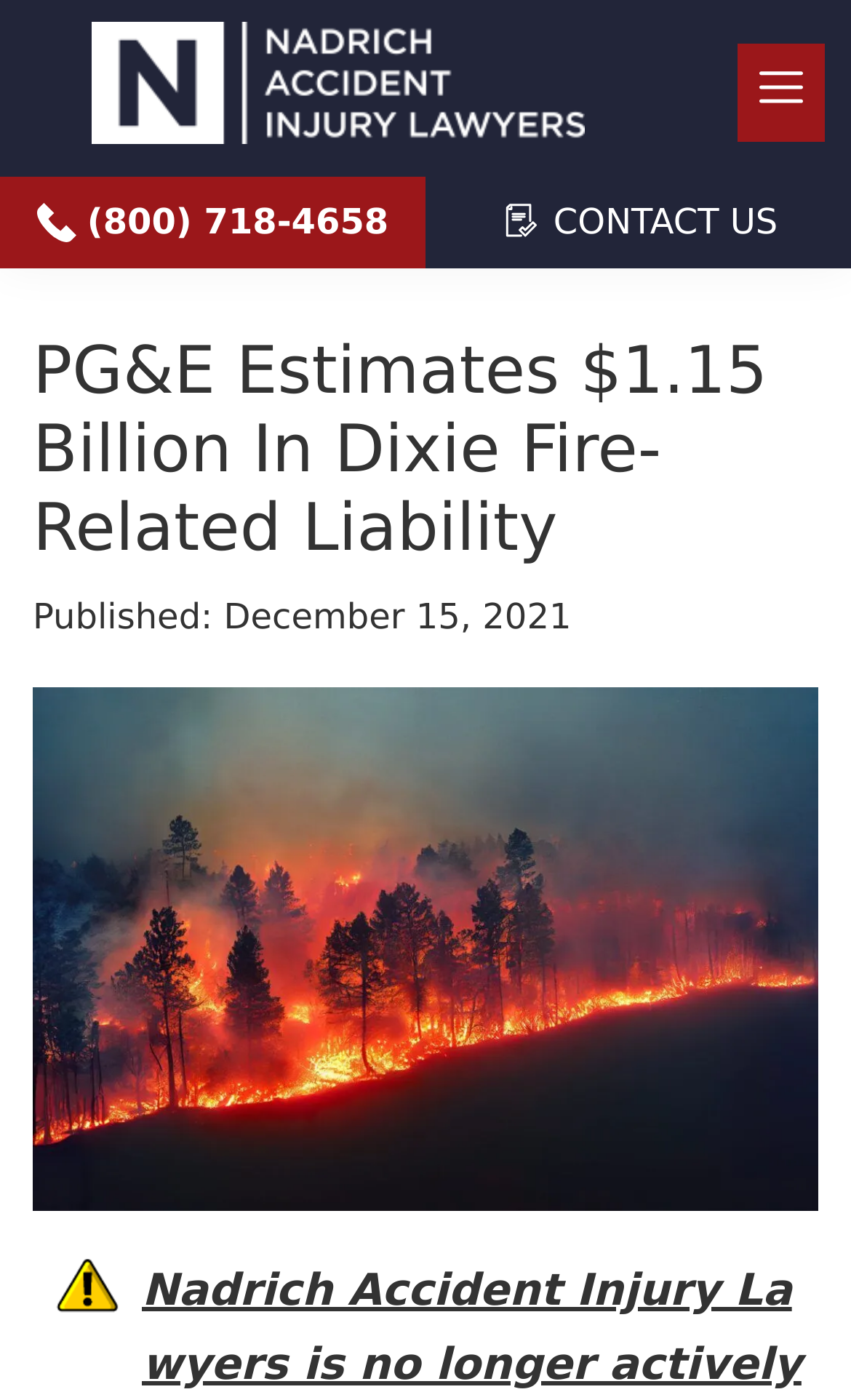Determine the bounding box for the UI element that matches this description: "aria-label="Open Menu" name="open_menu"".

[0.867, 0.032, 0.969, 0.094]